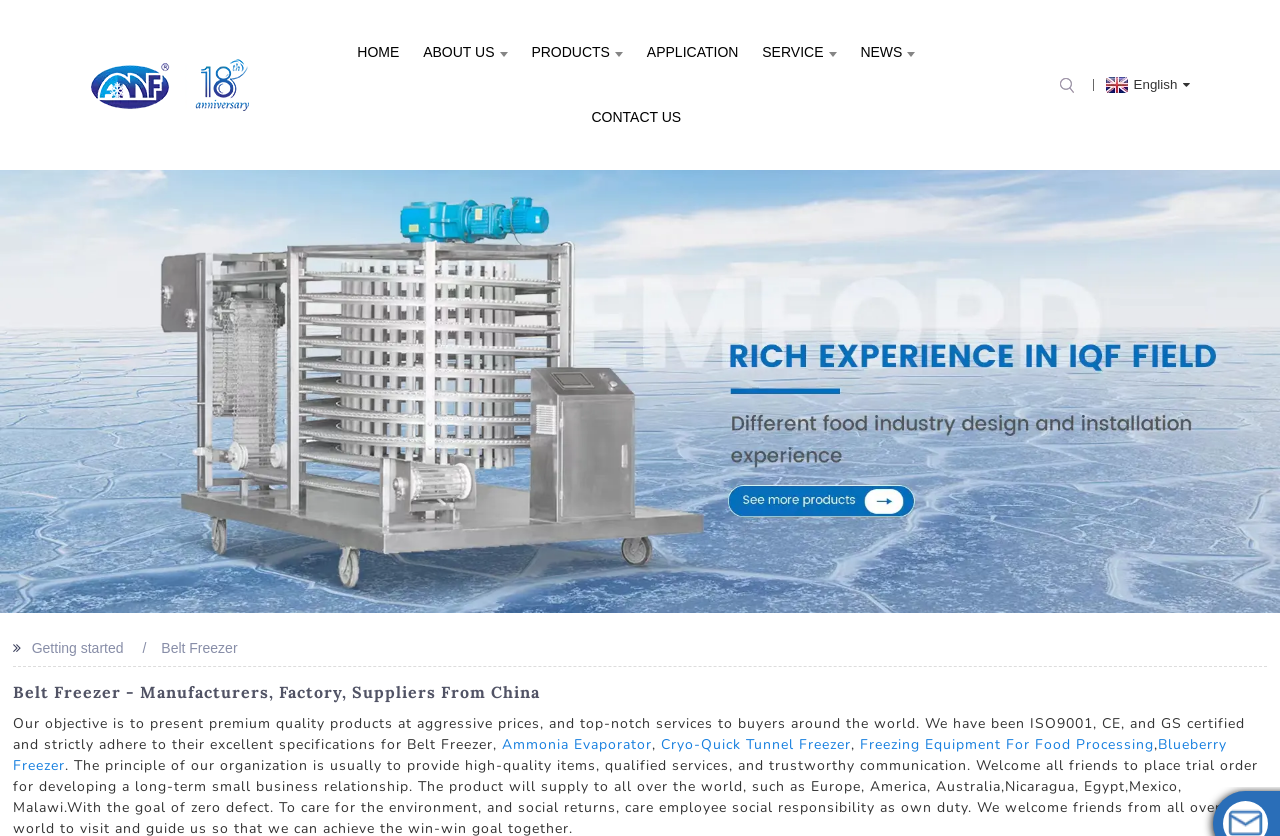How many navigation links are there?
From the image, respond using a single word or phrase.

7